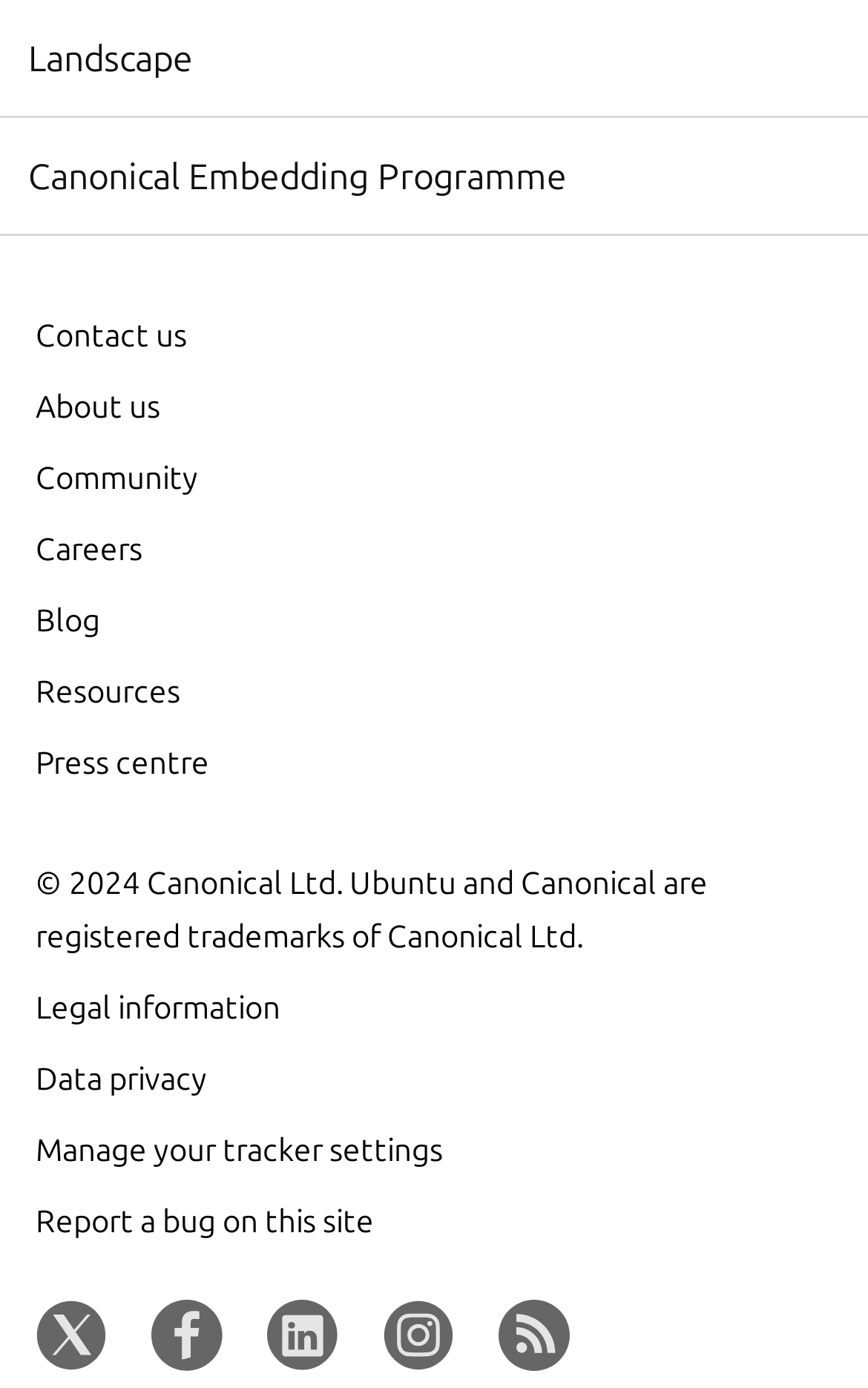Bounding box coordinates are specified in the format (top-left x, top-left y, bottom-right x, bottom-right y). All values are floating point numbers bounded between 0 and 1. Please provide the bounding box coordinate of the region this sentence describes: read more here

None